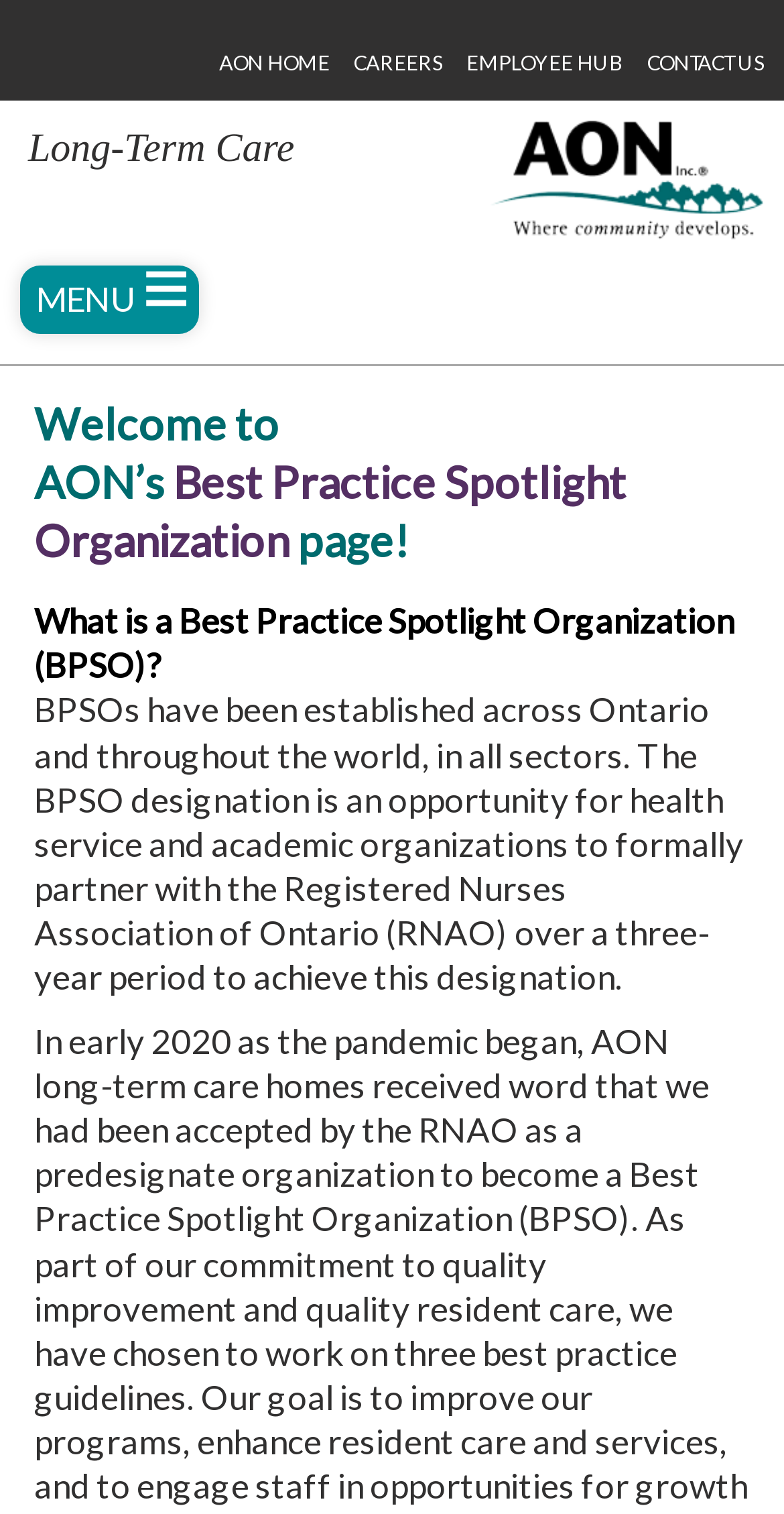Please specify the coordinates of the bounding box for the element that should be clicked to carry out this instruction: "View September 2017". The coordinates must be four float numbers between 0 and 1, formatted as [left, top, right, bottom].

None